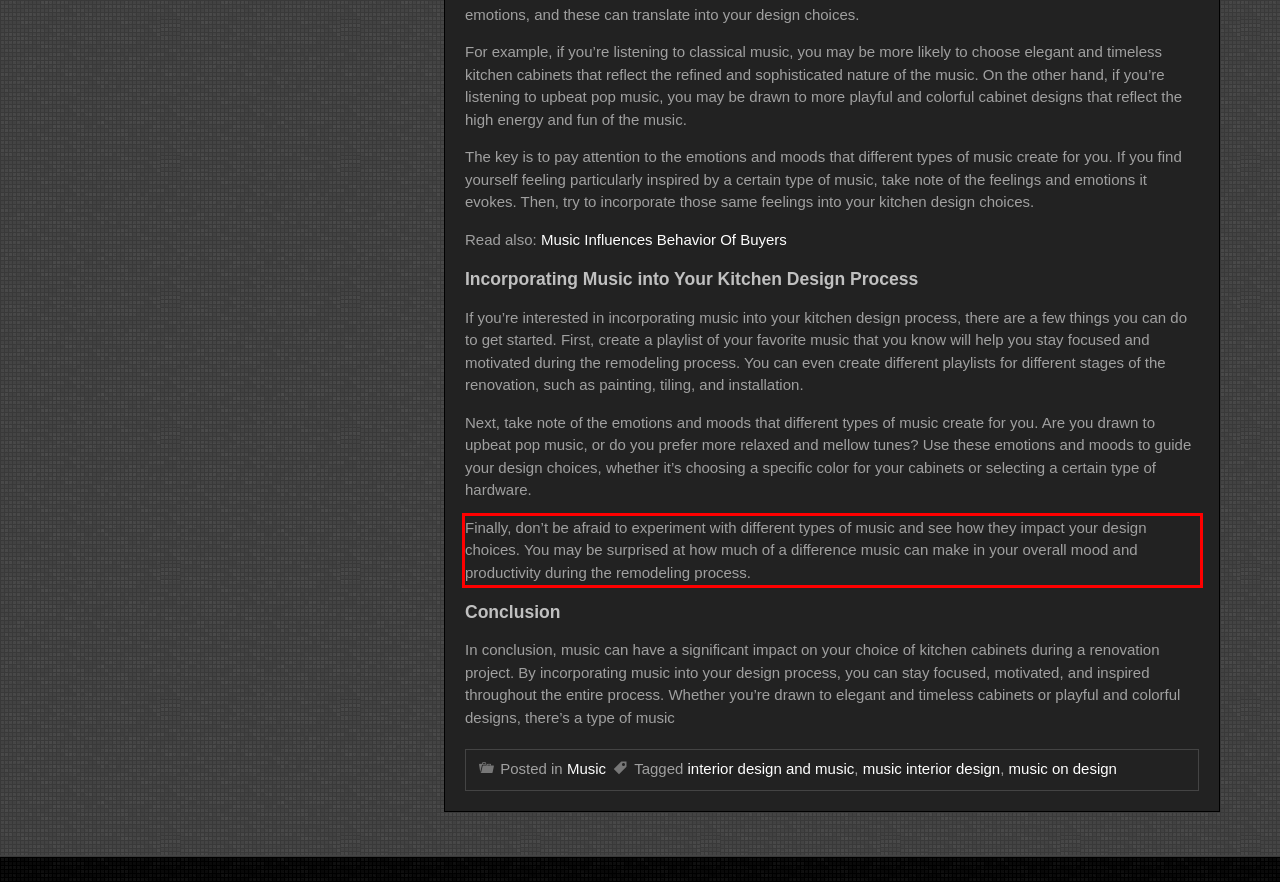Please look at the webpage screenshot and extract the text enclosed by the red bounding box.

Finally, don’t be afraid to experiment with different types of music and see how they impact your design choices. You may be surprised at how much of a difference music can make in your overall mood and productivity during the remodeling process.